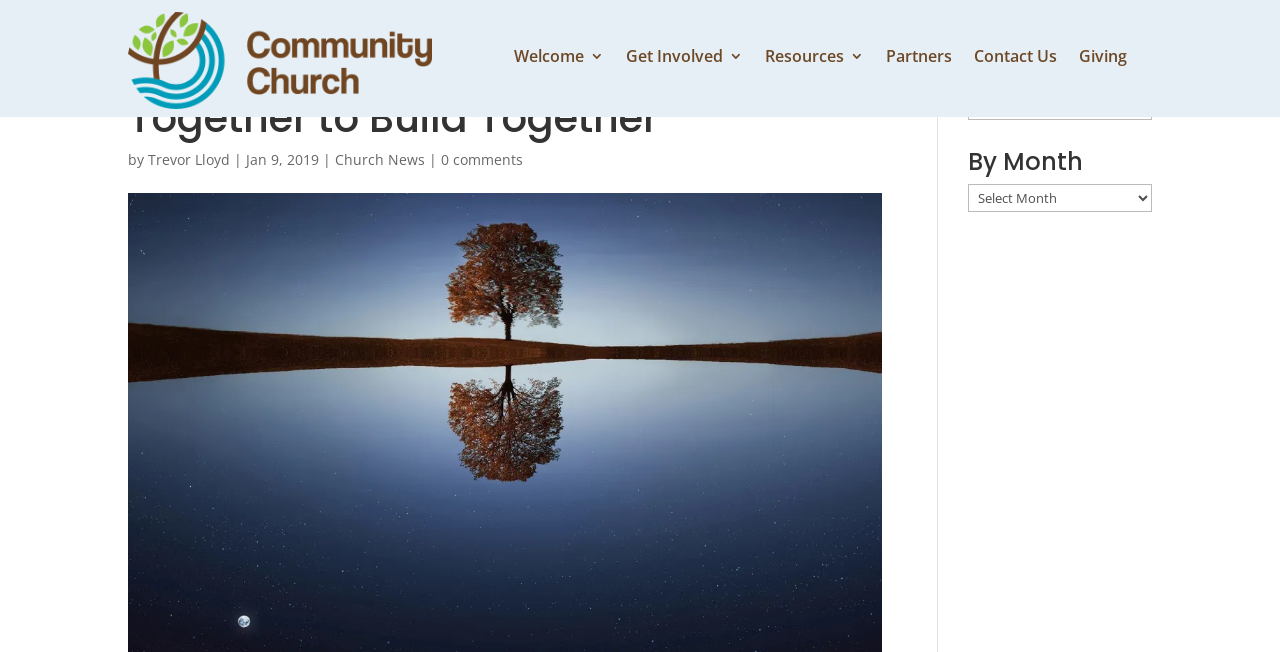What are the categories to filter reflections?
Give a detailed explanation using the information visible in the image.

The categories to filter reflections can be found on the right side of the webpage, where there are two dropdown menus labeled 'By Speaker' and 'By Month'.